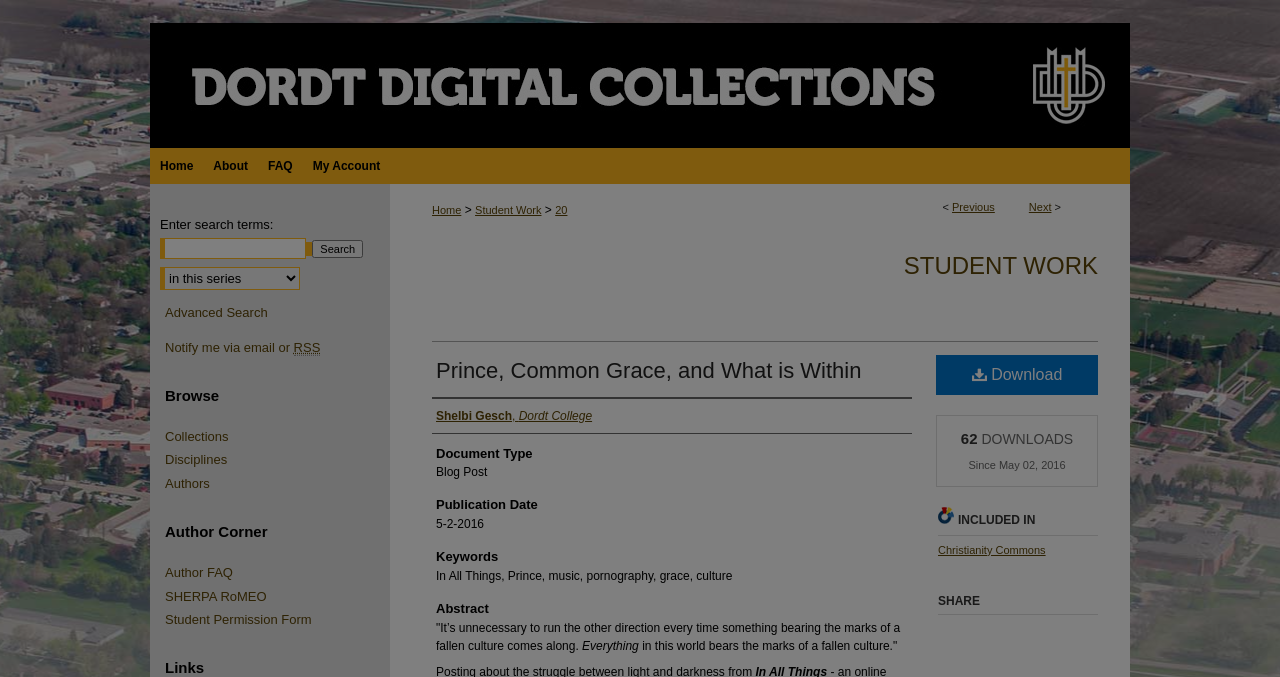What is the number of downloads of the document?
Based on the image, answer the question with as much detail as possible.

I found the number of downloads of the document by looking at the static text '62' next to the static text 'DOWNLOADS', which suggests that this is the number of downloads of the document.